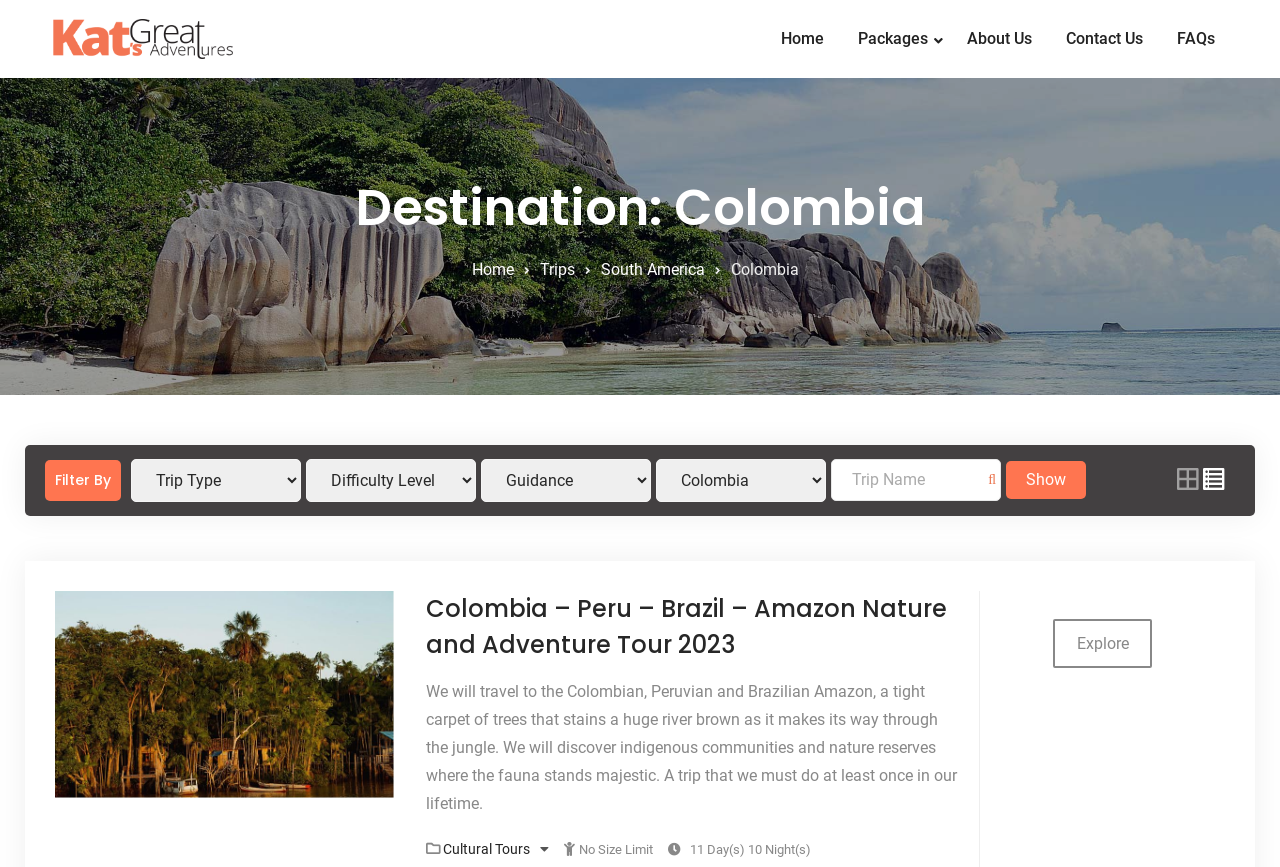Determine the bounding box coordinates of the region I should click to achieve the following instruction: "Search for a trip by name". Ensure the bounding box coordinates are four float numbers between 0 and 1, i.e., [left, top, right, bottom].

[0.649, 0.53, 0.782, 0.578]